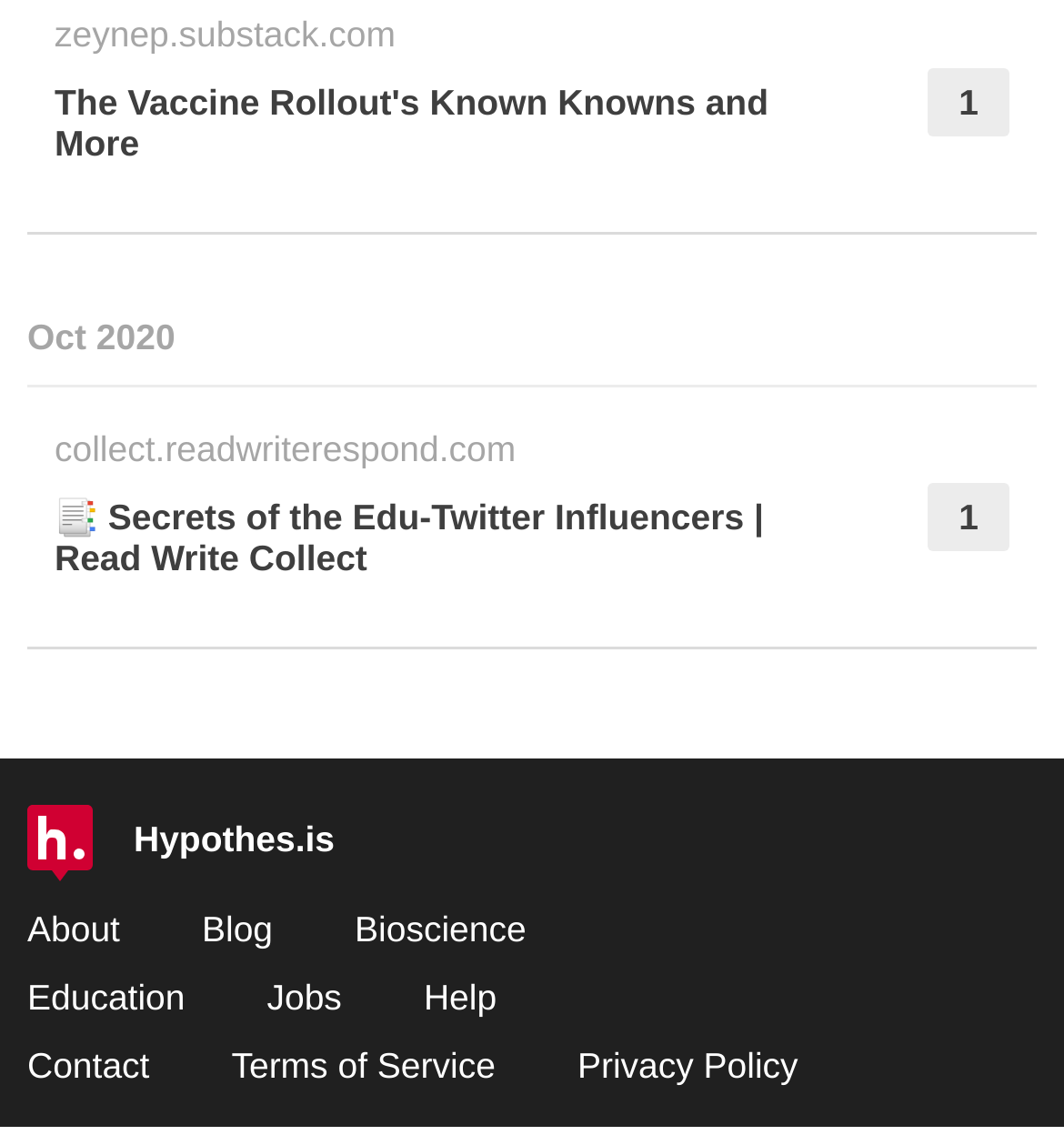What is the name of the website?
Craft a detailed and extensive response to the question.

I looked at the top-left corner of the webpage, which displays the website's name as 'zeynep.substack.com'.